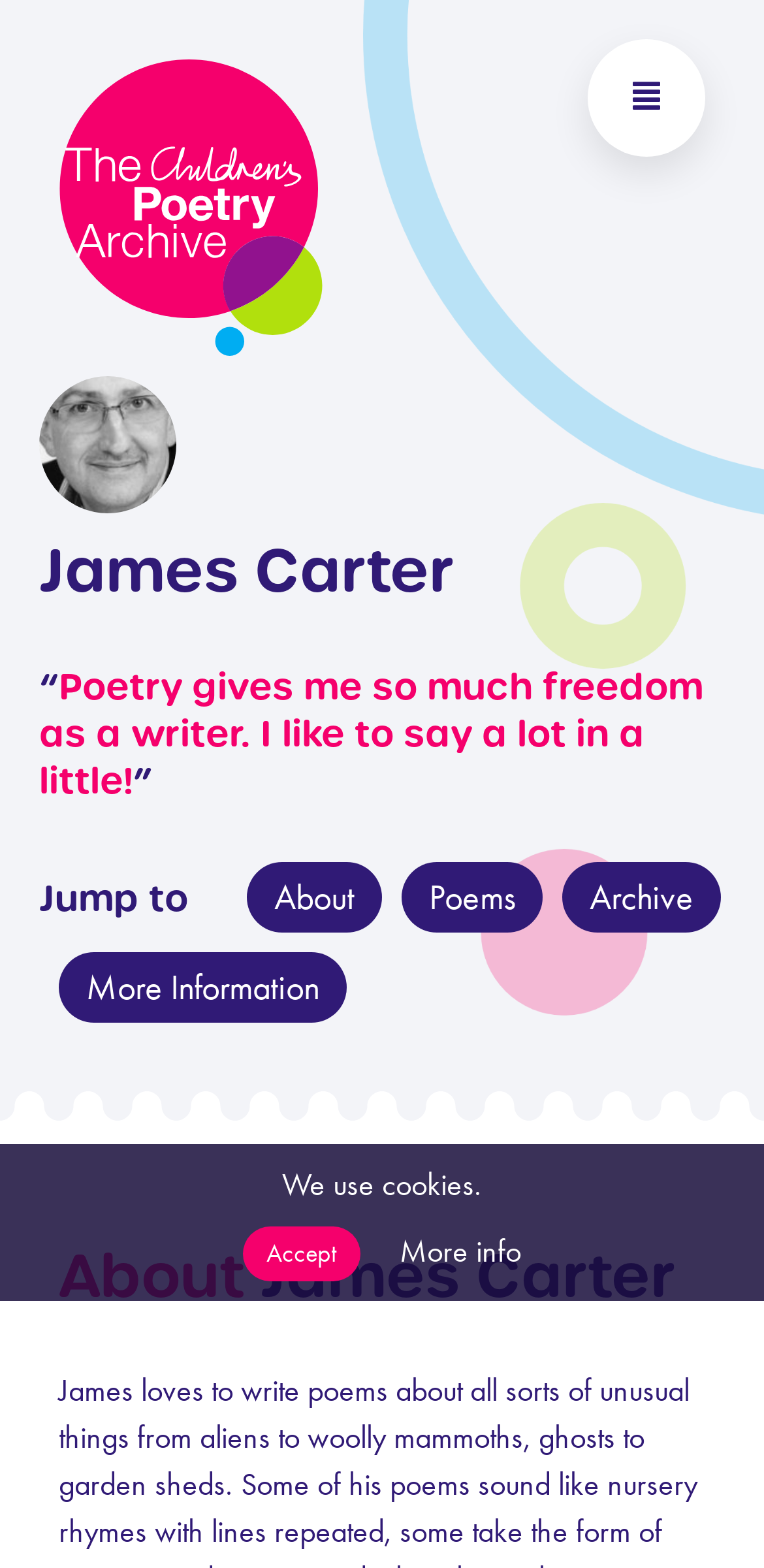Please identify the bounding box coordinates of the area I need to click to accomplish the following instruction: "Visit James Carter's personal page".

[0.077, 0.034, 0.392, 0.114]